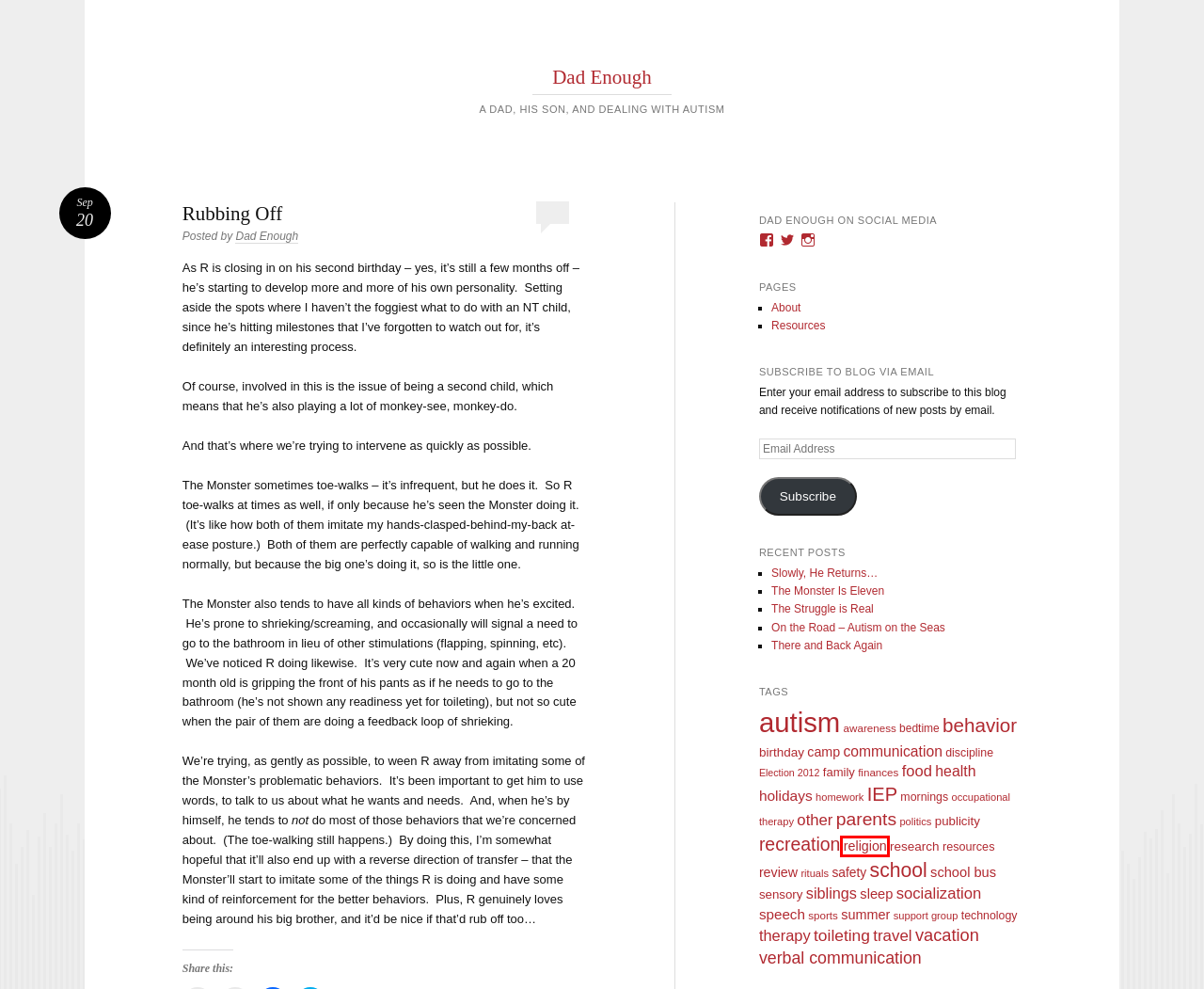Examine the screenshot of a webpage with a red bounding box around an element. Then, select the webpage description that best represents the new page after clicking the highlighted element. Here are the descriptions:
A. recreation | Dad Enough
B. religion | Dad Enough
C. socialization | Dad Enough
D. autism | Dad Enough
E. mornings | Dad Enough
F. vacation | Dad Enough
G. bedtime | Dad Enough
H. Slowly, He Returns… | Dad Enough

B